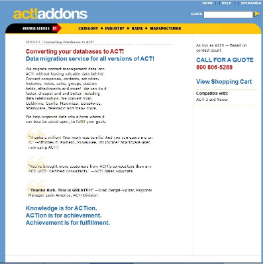Describe all the elements in the image with great detail.

The image displays a promotional header from the website ACTAddons.com, focused on their data migration services specifically designed for converting databases into Act! software. The text emphasizes their expertise in preserving valuable data during transitions from various management systems, ensuring accurate and comprehensive data conversion. It also highlights the convenience of their service, suggesting clients can avoid the hassle of learning new software. Above, the site invites visitors to learn more, call for a quote, and access a shopping cart for services. The layout maintains a professional aesthetic typical of tech-related service providers, underscoring their commitment to client satisfaction and data integrity.